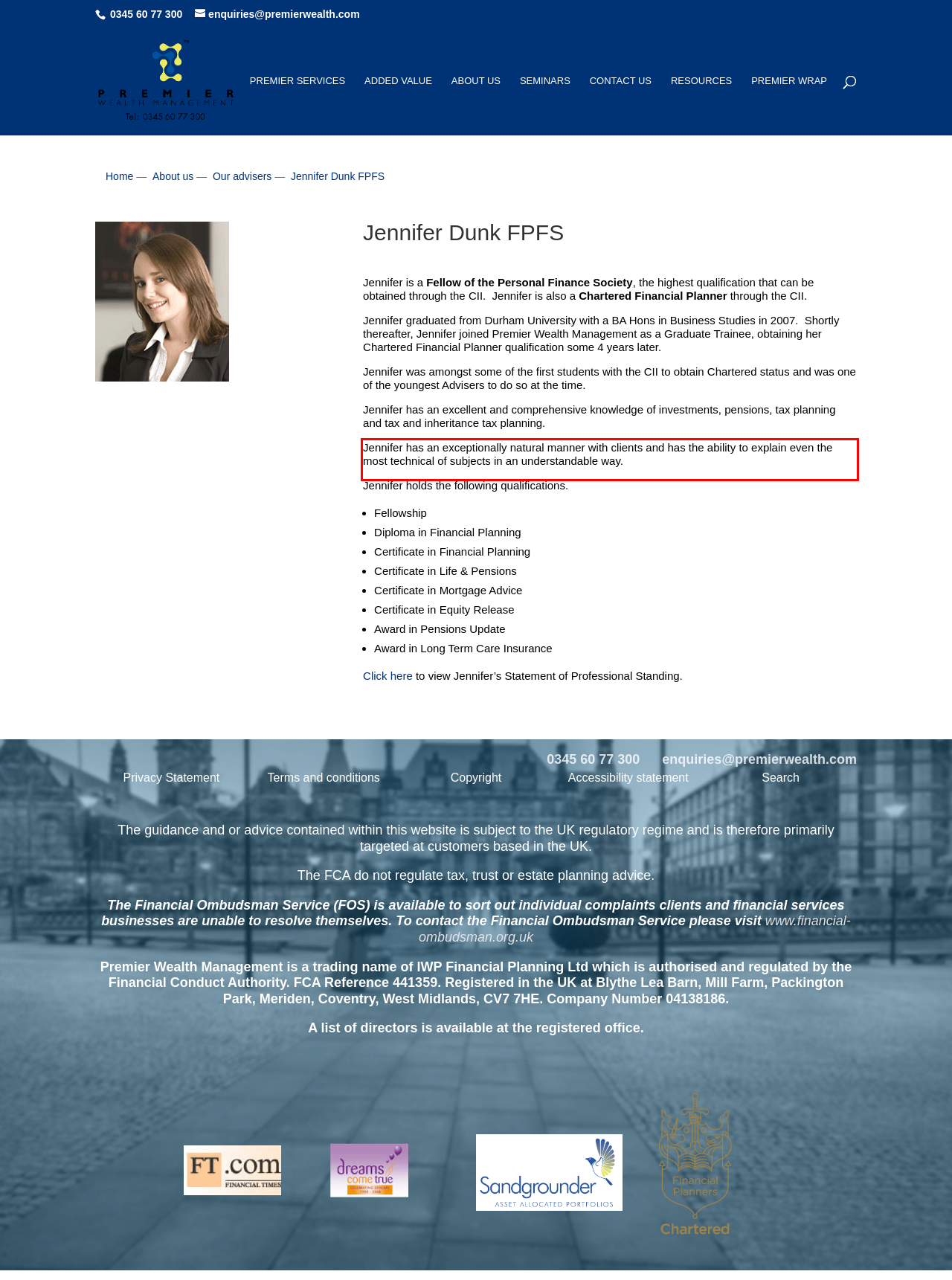The screenshot you have been given contains a UI element surrounded by a red rectangle. Use OCR to read and extract the text inside this red rectangle.

Jennifer has an exceptionally natural manner with clients and has the ability to explain even the most technical of subjects in an understandable way.